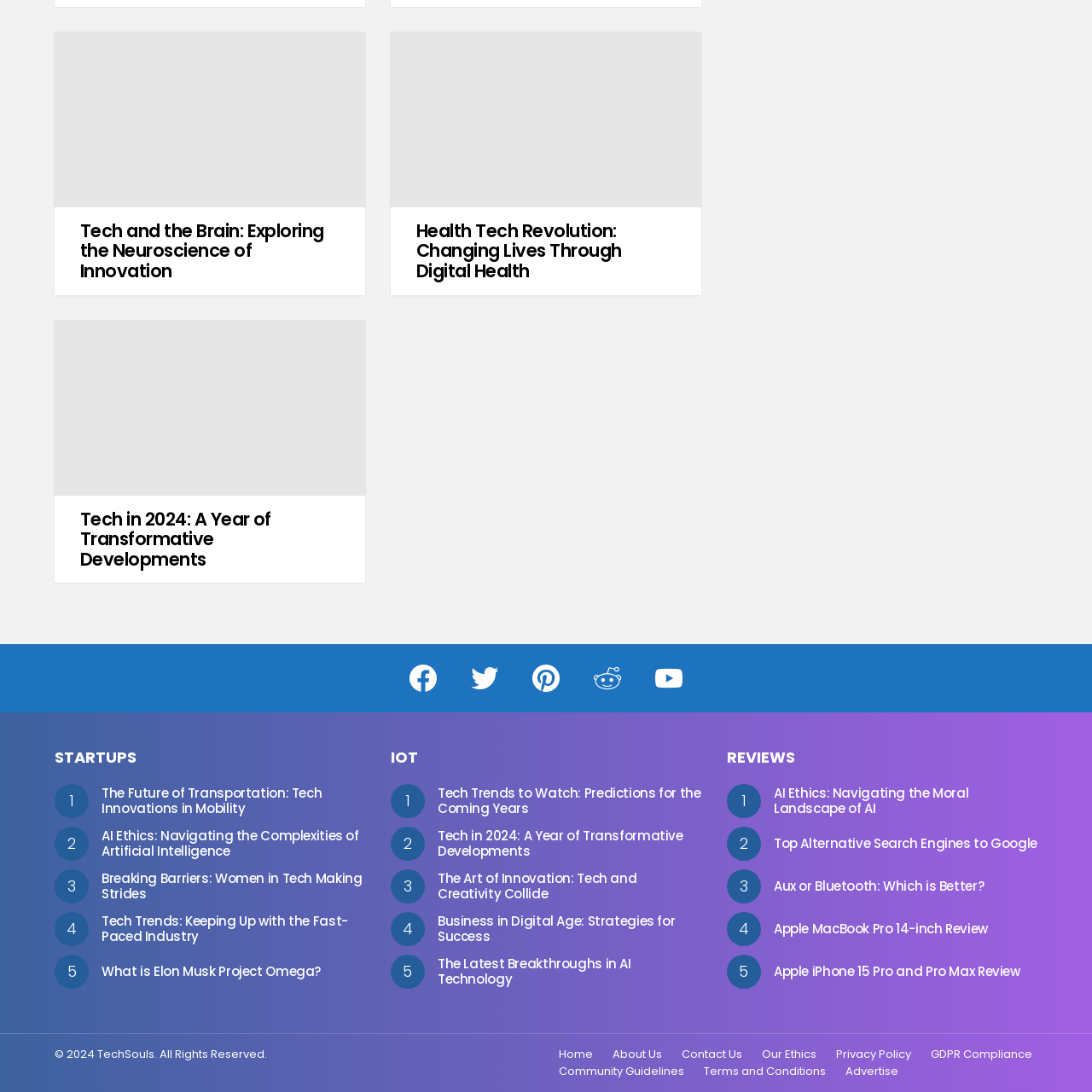Kindly determine the bounding box coordinates of the area that needs to be clicked to fulfill this instruction: "Click on the Facebook icon".

[0.375, 0.609, 0.4, 0.634]